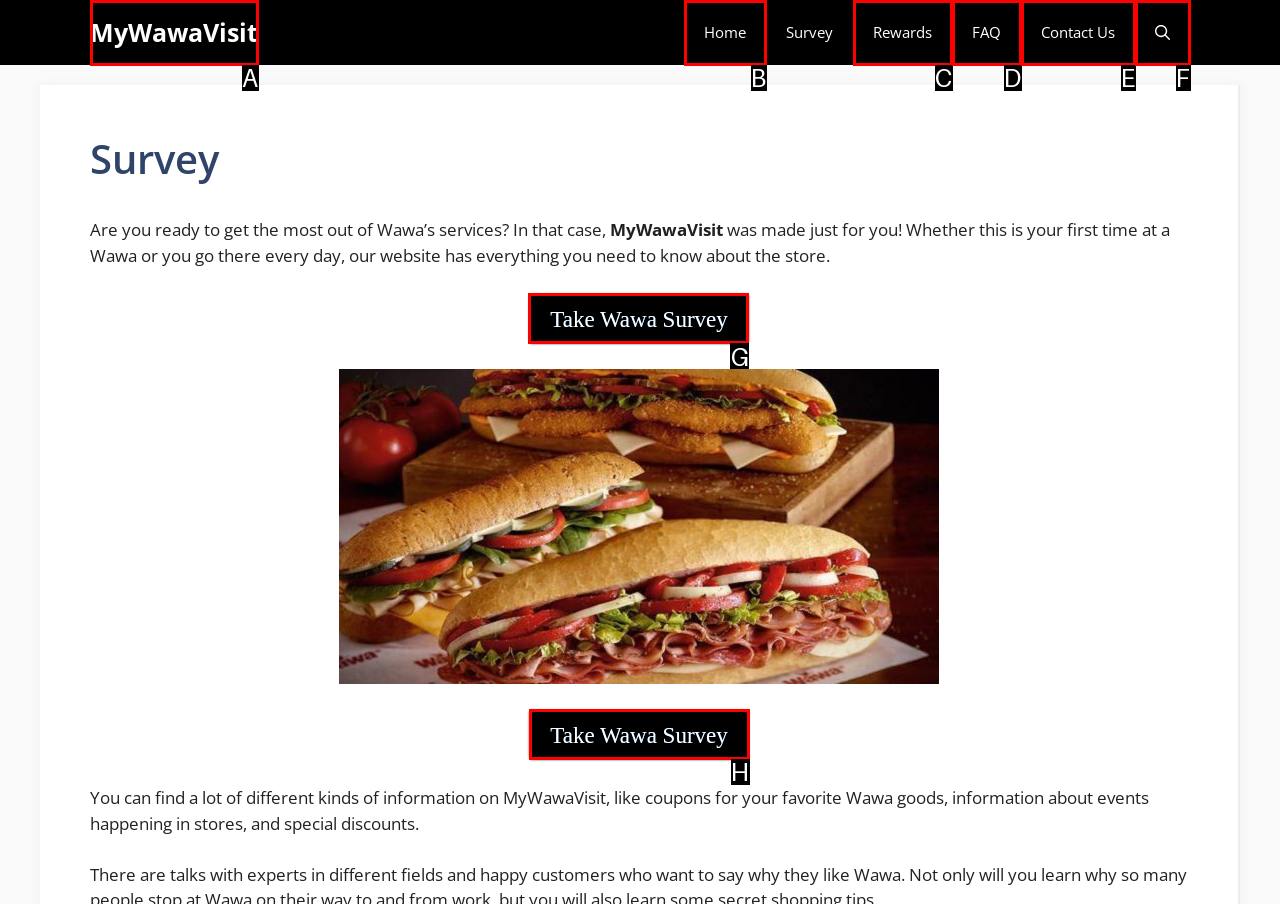Choose the letter of the UI element necessary for this task: Take Wawa Survey
Answer with the correct letter.

G